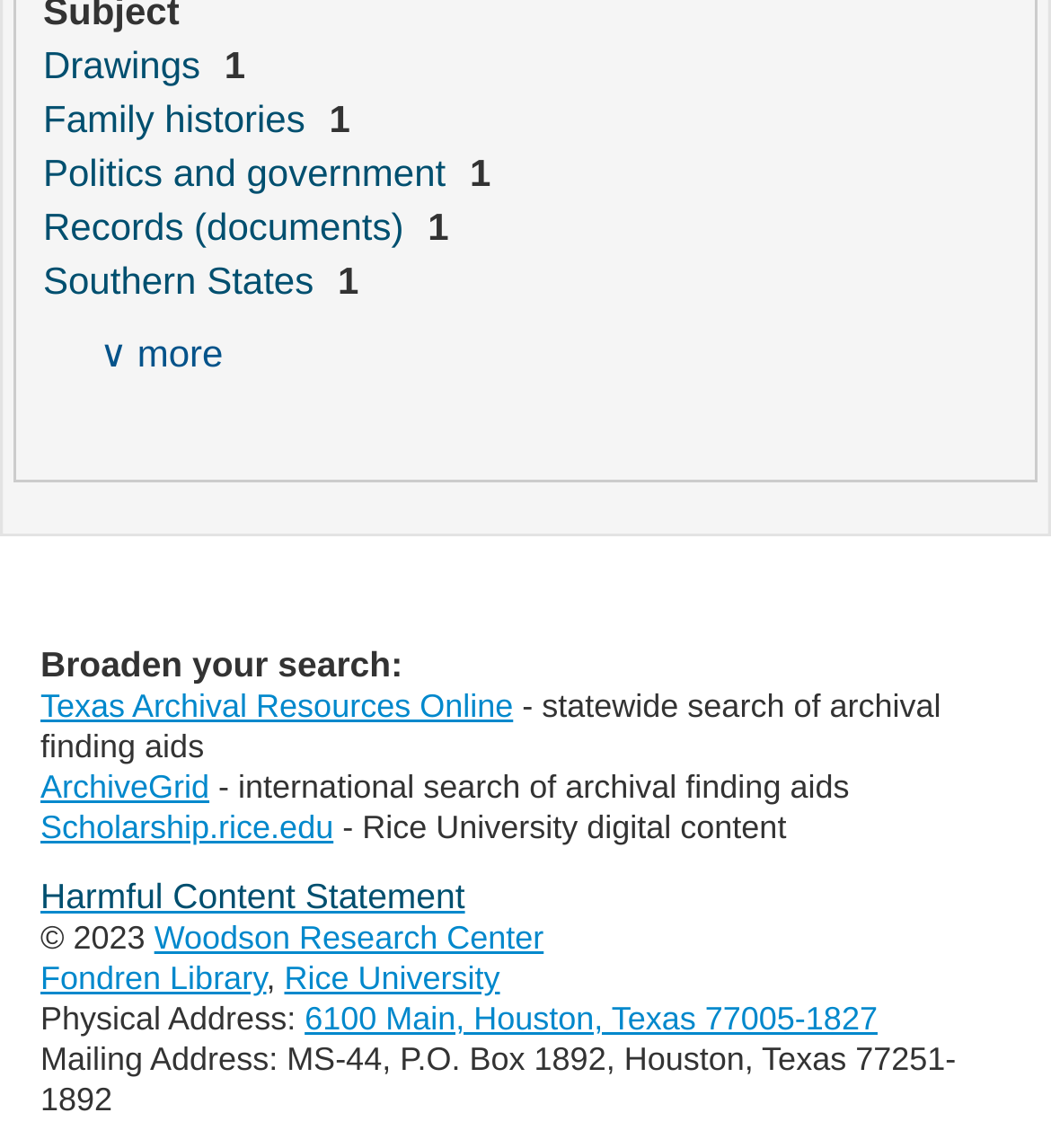Pinpoint the bounding box coordinates of the element you need to click to execute the following instruction: "Visit Woodson Research Center". The bounding box should be represented by four float numbers between 0 and 1, in the format [left, top, right, bottom].

[0.147, 0.8, 0.517, 0.833]